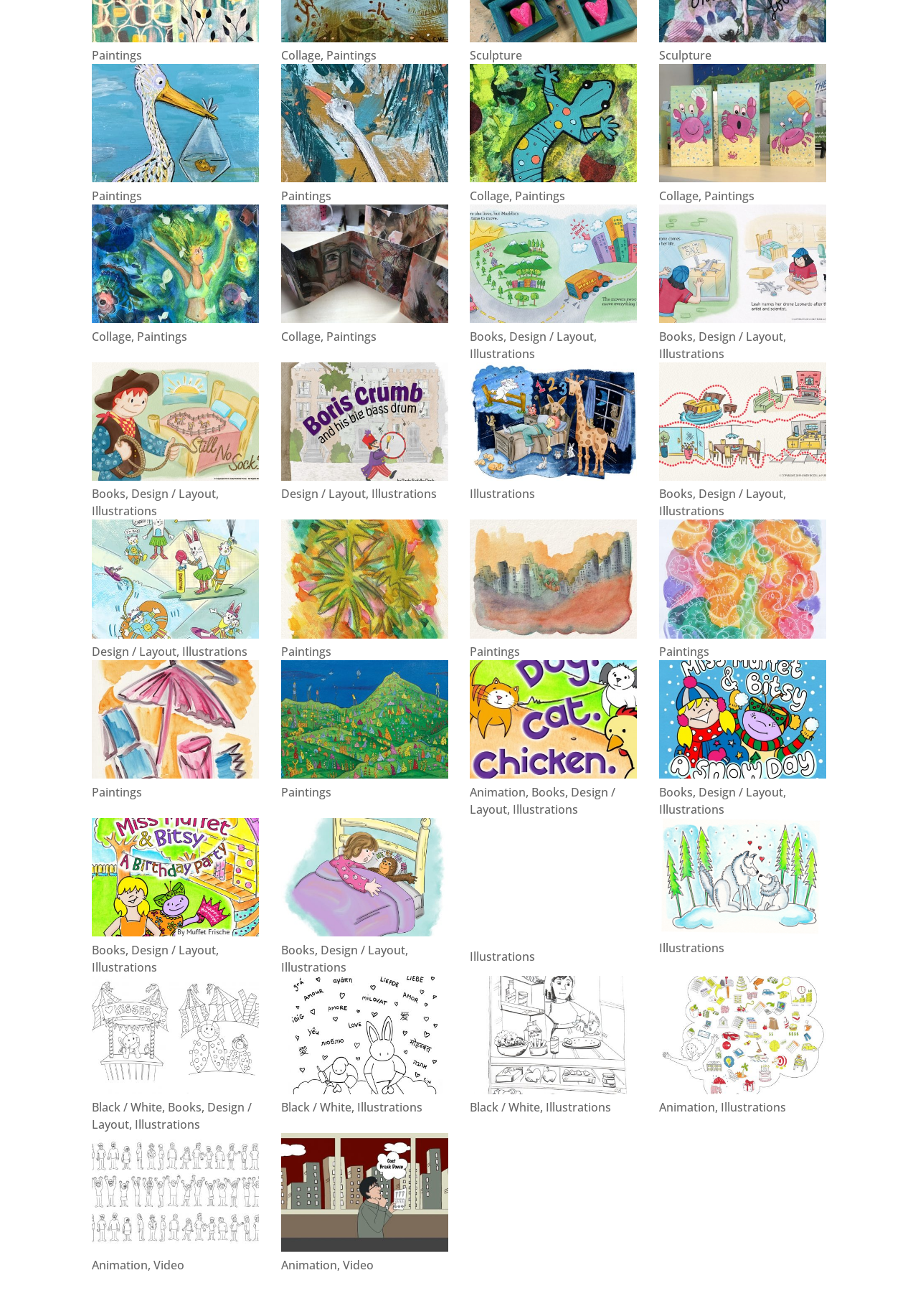Given the element description "parent_node: Collage, Paintings title="Lizard Love"", identify the bounding box of the corresponding UI element.

[0.512, 0.049, 0.694, 0.139]